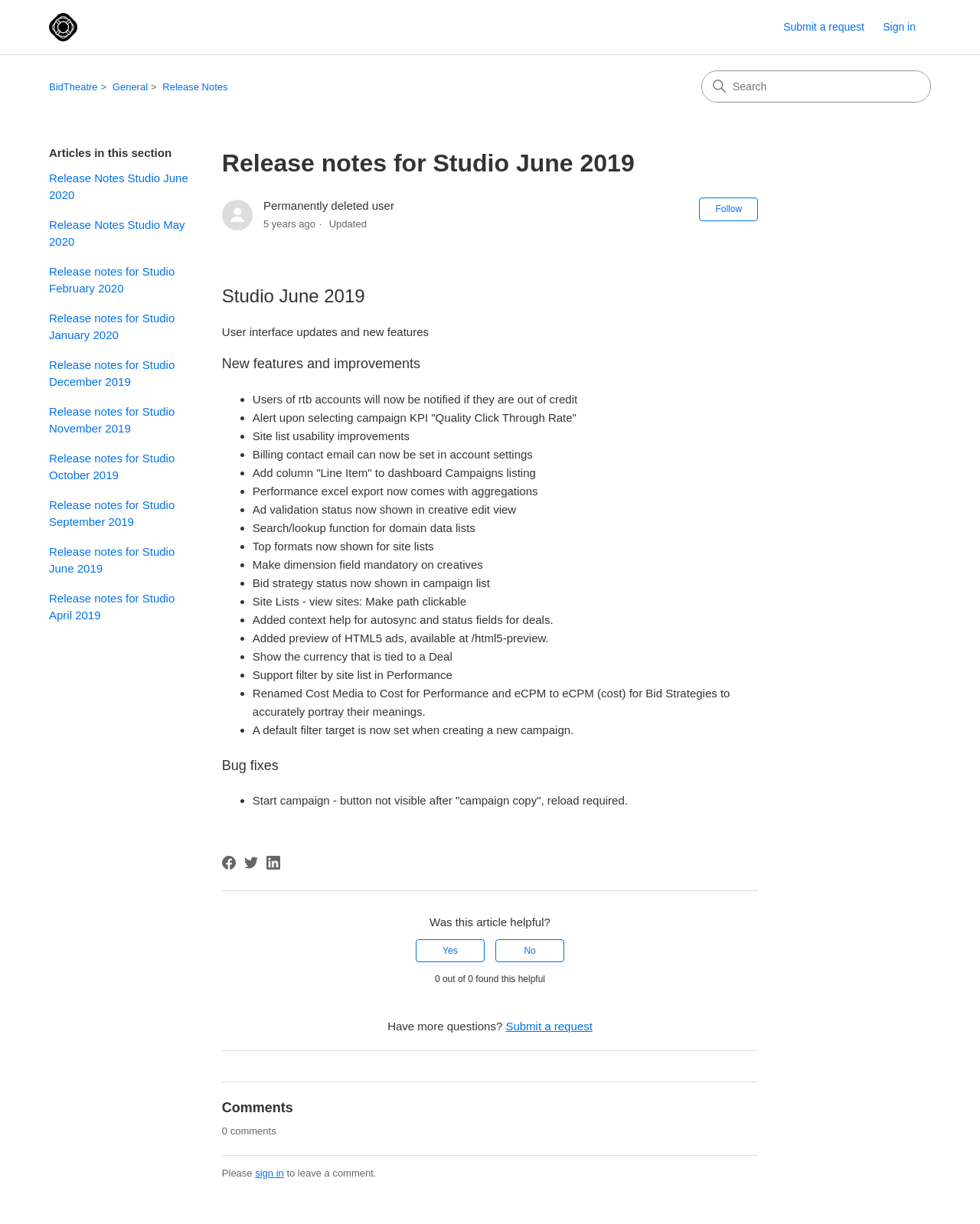Specify the bounding box coordinates of the region I need to click to perform the following instruction: "Follow this article". The coordinates must be four float numbers in the range of 0 to 1, i.e., [left, top, right, bottom].

[0.714, 0.162, 0.774, 0.18]